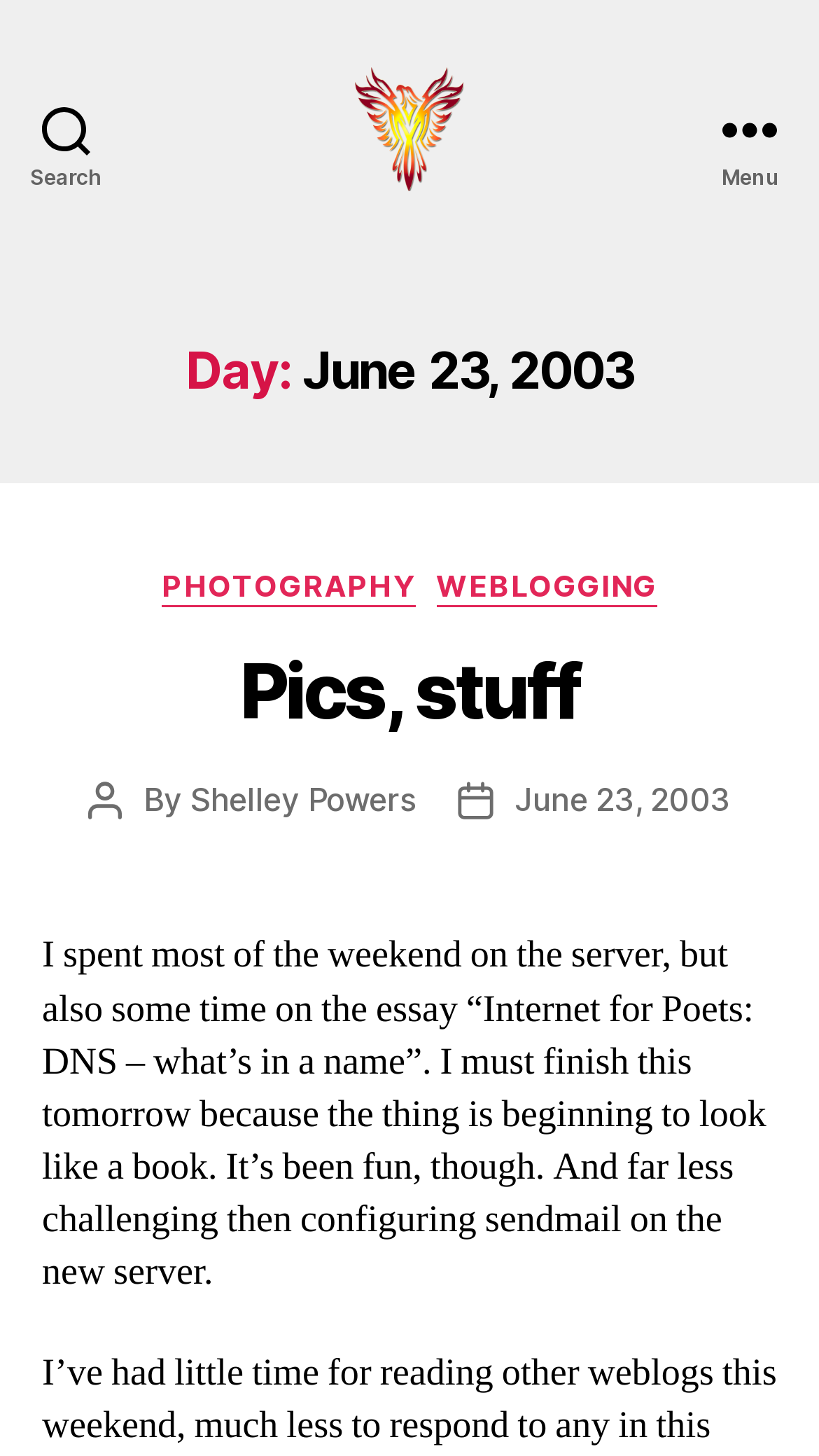Please identify the bounding box coordinates of the element I need to click to follow this instruction: "Click the search button".

[0.0, 0.0, 0.162, 0.177]